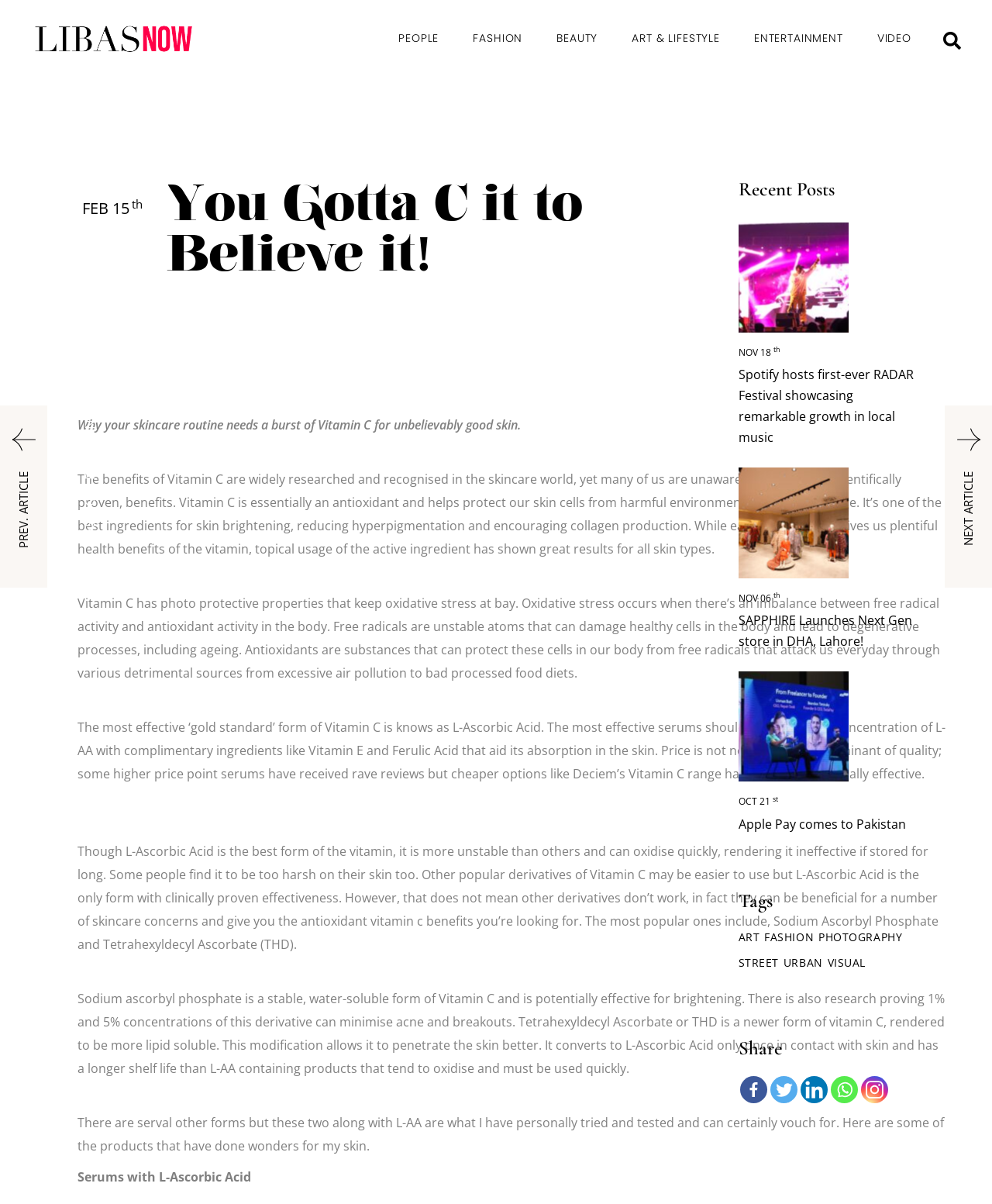Please locate the bounding box coordinates of the element that should be clicked to complete the given instruction: "Read the article 'Raise Your Visibility & Value: Ask Questions to Pause a Conversation'".

None